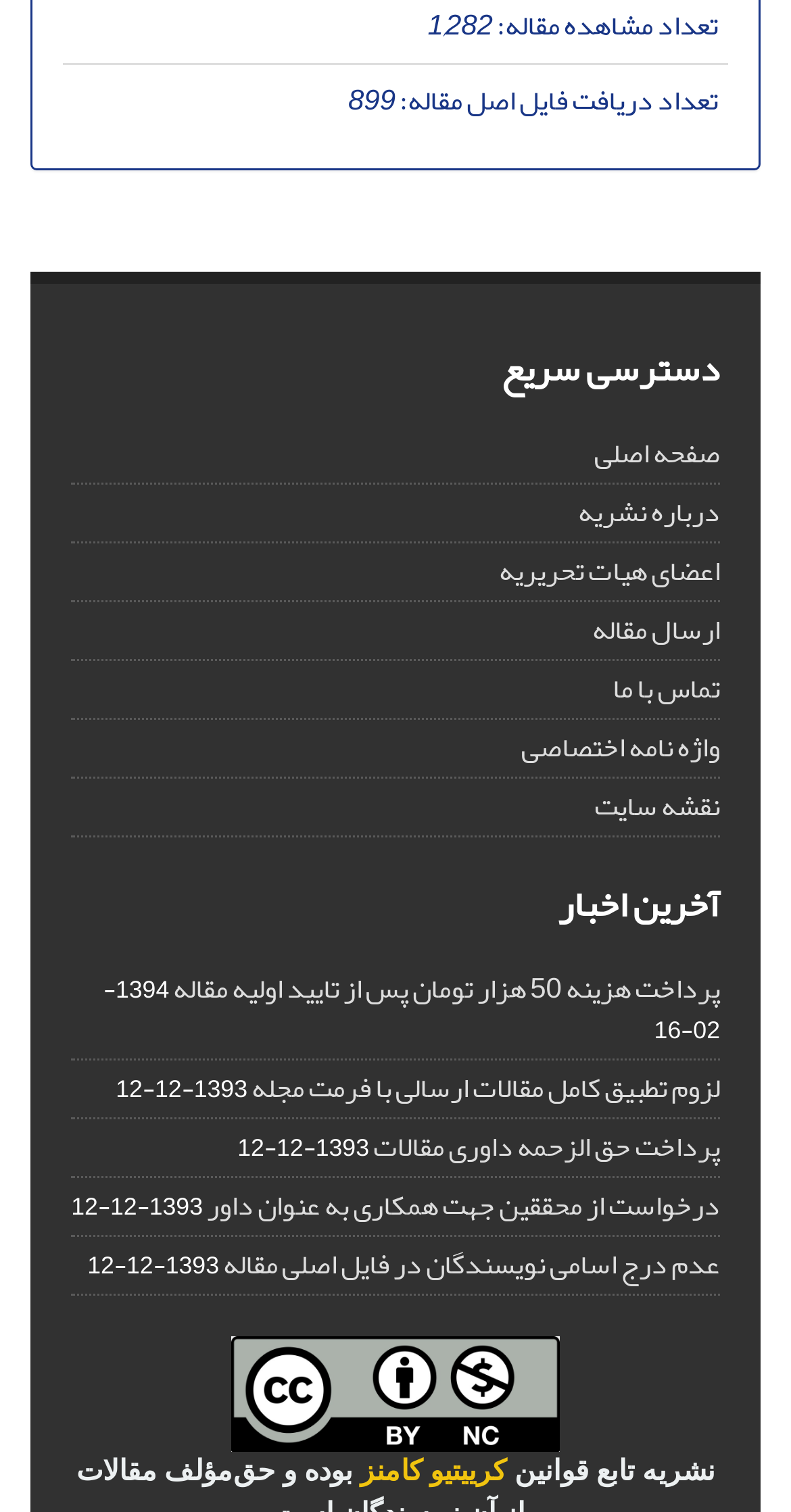Please indicate the bounding box coordinates of the element's region to be clicked to achieve the instruction: "view site map". Provide the coordinates as four float numbers between 0 and 1, i.e., [left, top, right, bottom].

[0.751, 0.515, 0.91, 0.551]